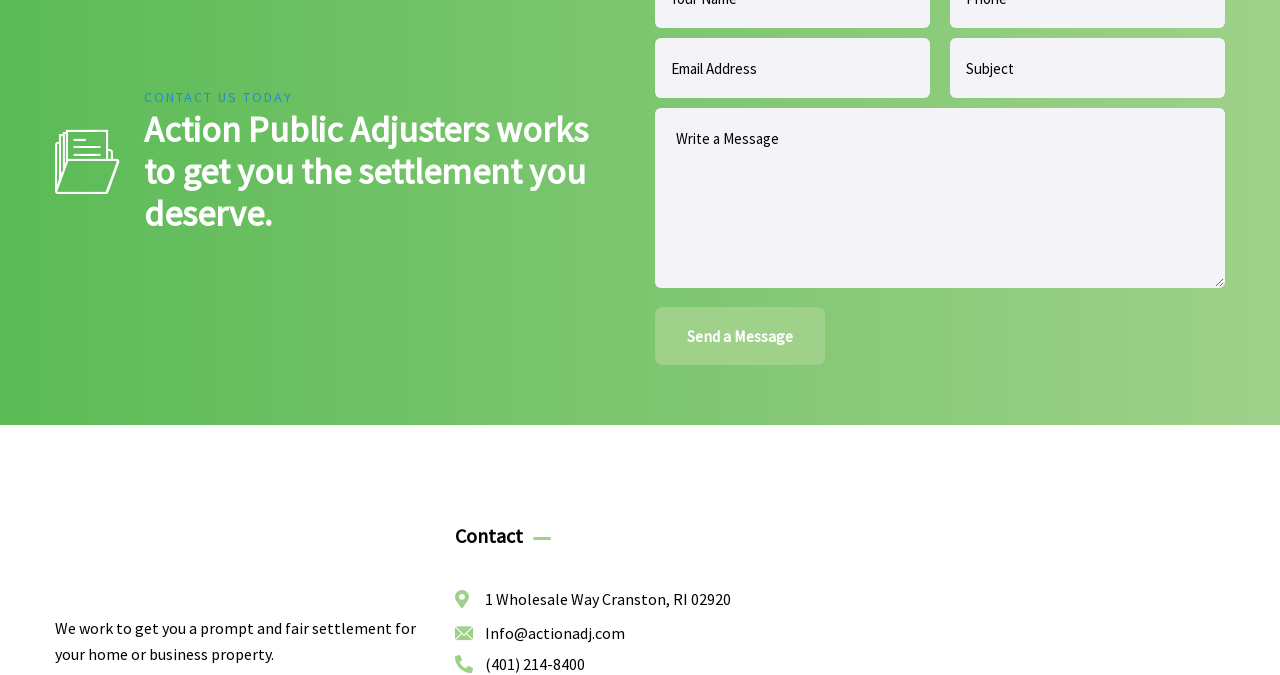Using the description "name="your-subject" placeholder="Subject"", predict the bounding box of the relevant HTML element.

[0.742, 0.057, 0.957, 0.146]